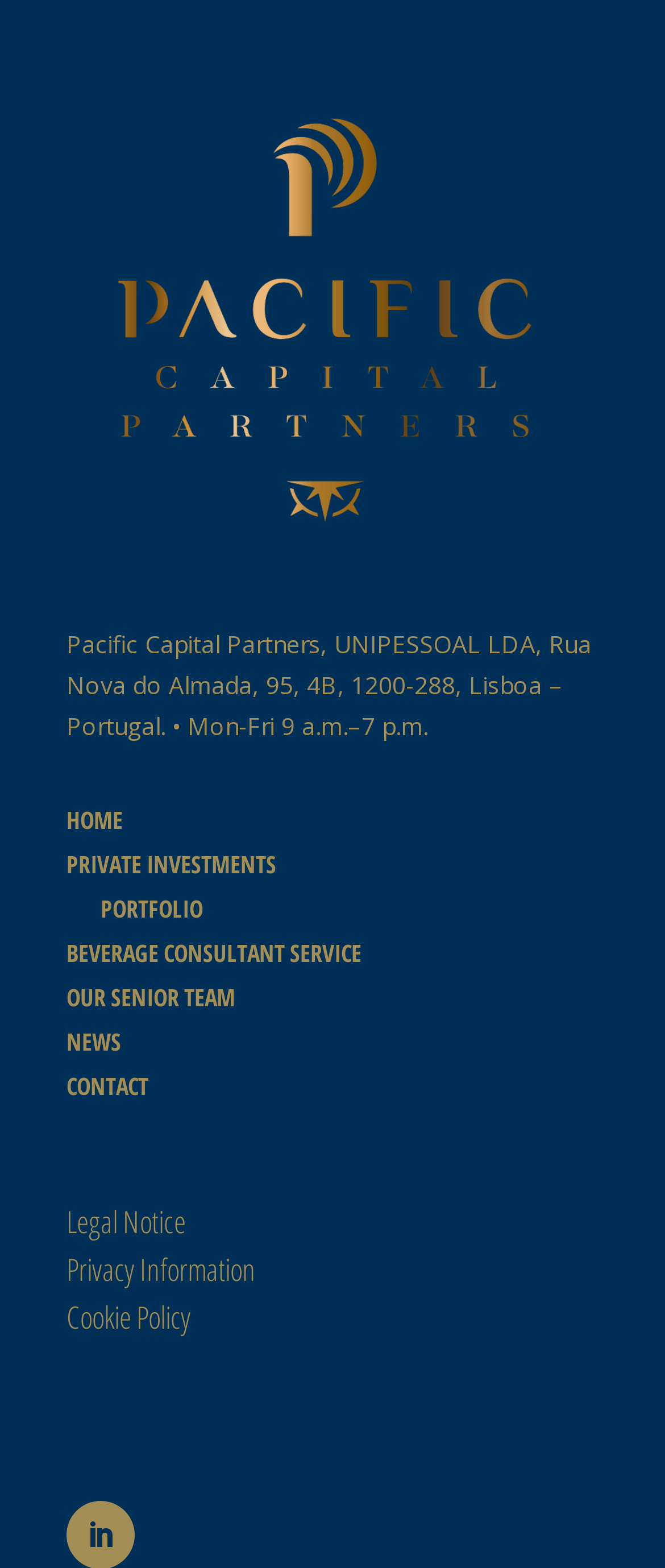How many links are in the navigation menu?
Give a one-word or short-phrase answer derived from the screenshot.

9